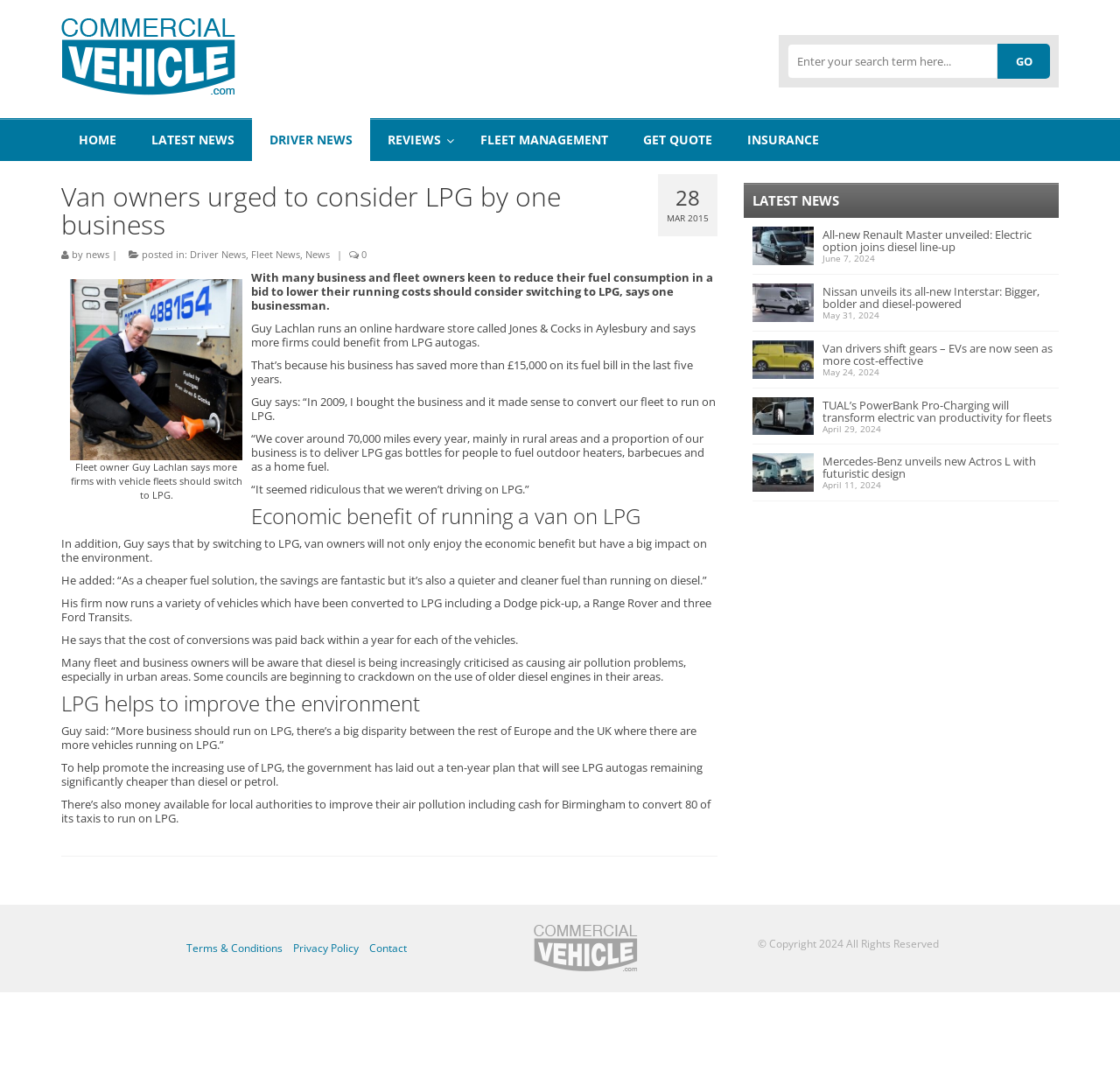Using the webpage screenshot and the element description parent_node: Terms & Conditions, determine the bounding box coordinates. Specify the coordinates in the format (top-left x, top-left y, bottom-right x, bottom-right y) with values ranging from 0 to 1.

[0.475, 0.856, 0.569, 0.904]